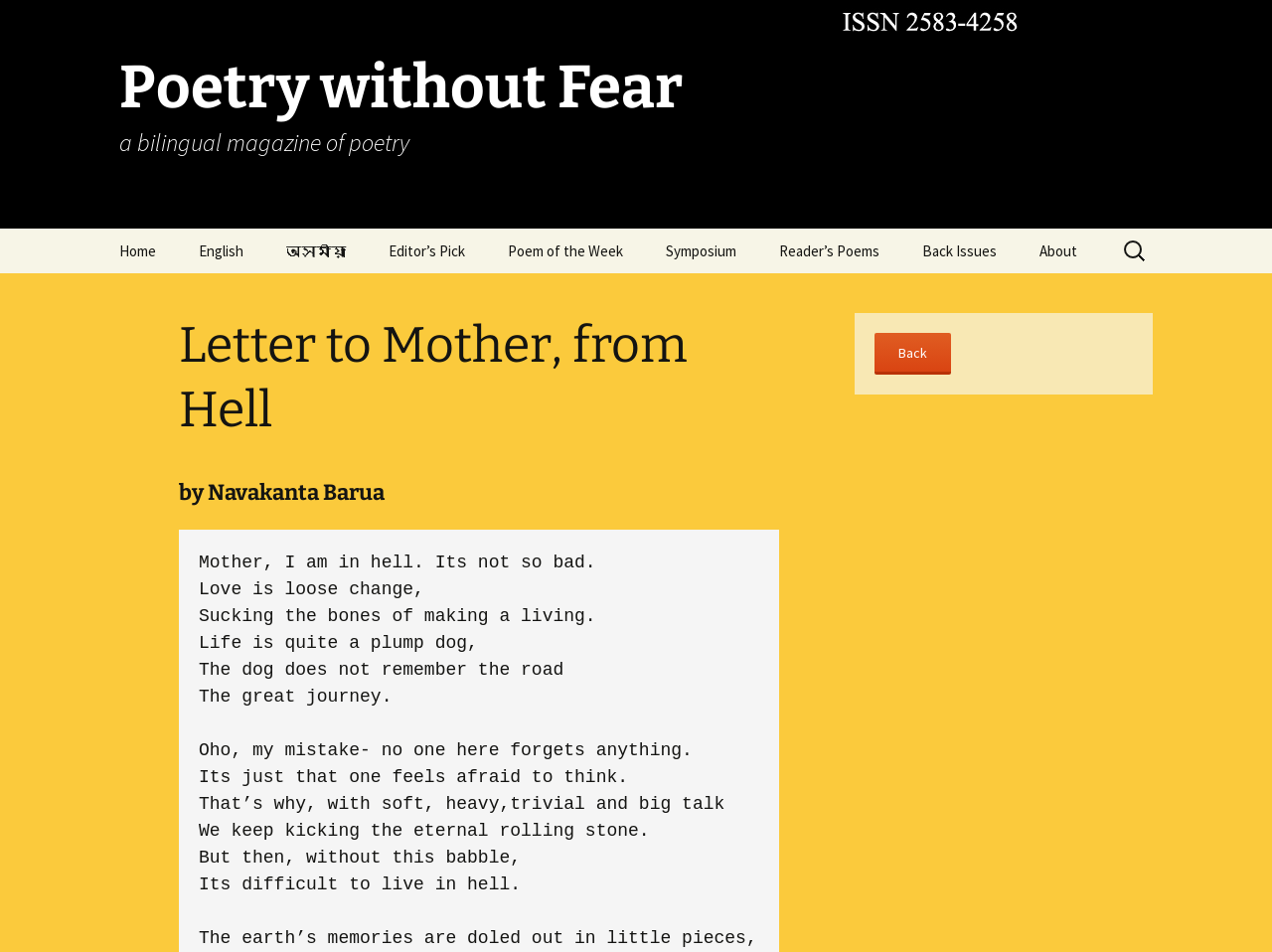Determine the bounding box coordinates of the region to click in order to accomplish the following instruction: "Read Editor’s Pick". Provide the coordinates as four float numbers between 0 and 1, specifically [left, top, right, bottom].

[0.29, 0.24, 0.381, 0.287]